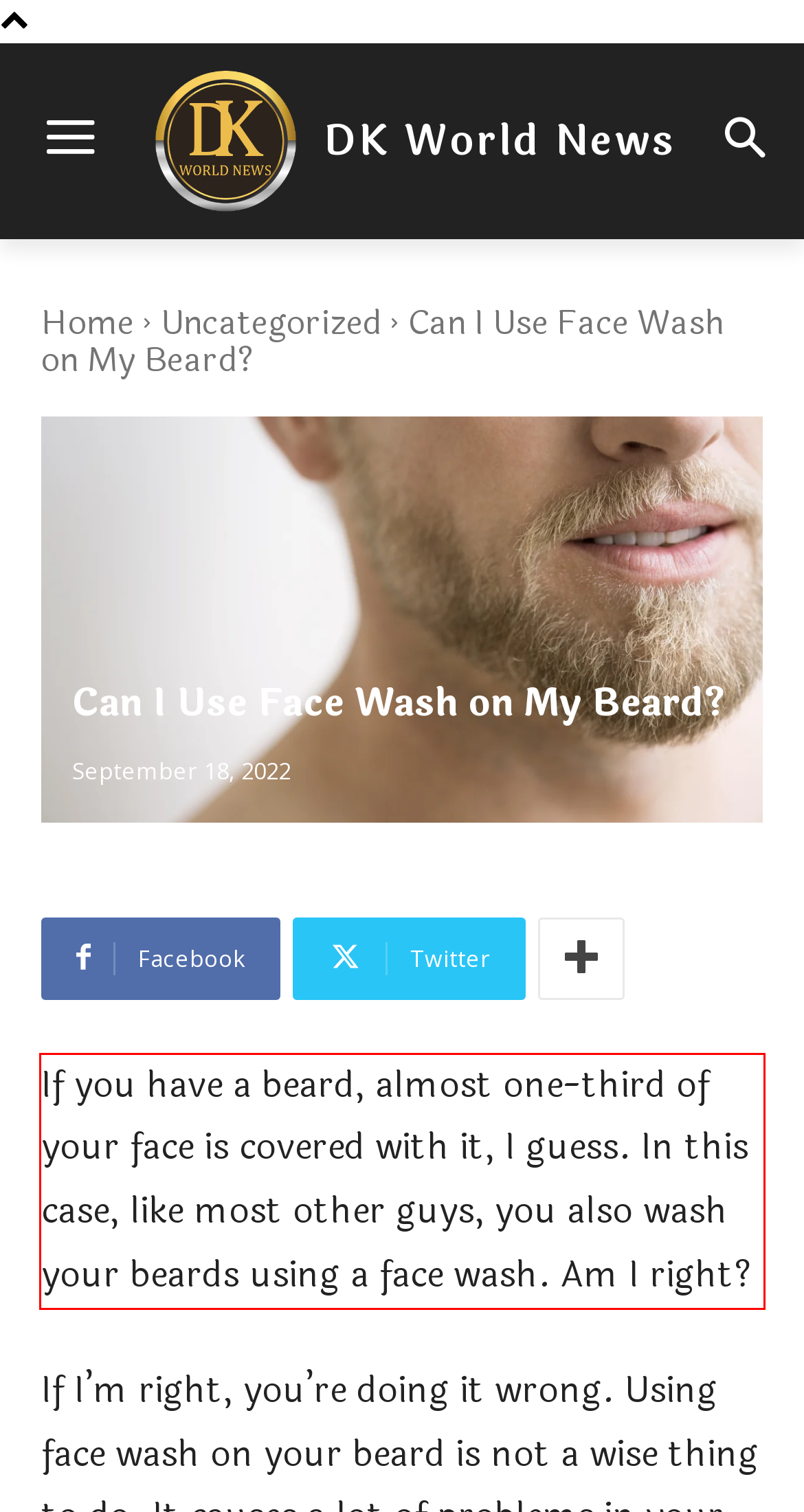You are provided with a screenshot of a webpage containing a red bounding box. Please extract the text enclosed by this red bounding box.

If you have a beard, almost one-third of your face is covered with it, I guess. In this case, like most other guys, you also wash your beards using a face wash. Am I right?